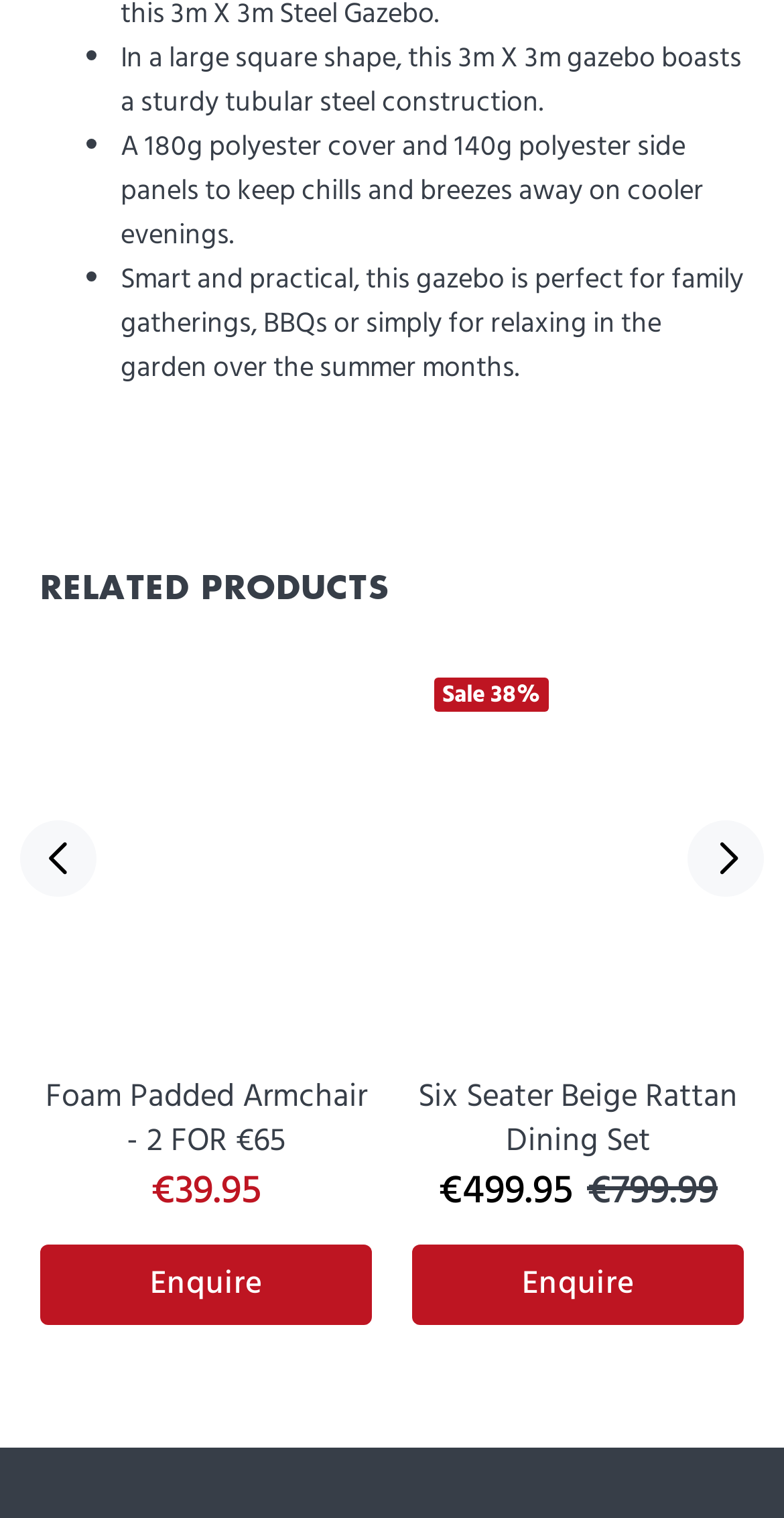Kindly determine the bounding box coordinates for the area that needs to be clicked to execute this instruction: "Enquire about the Six Seater Beige Rattan Dining Set".

[0.526, 0.82, 0.949, 0.873]